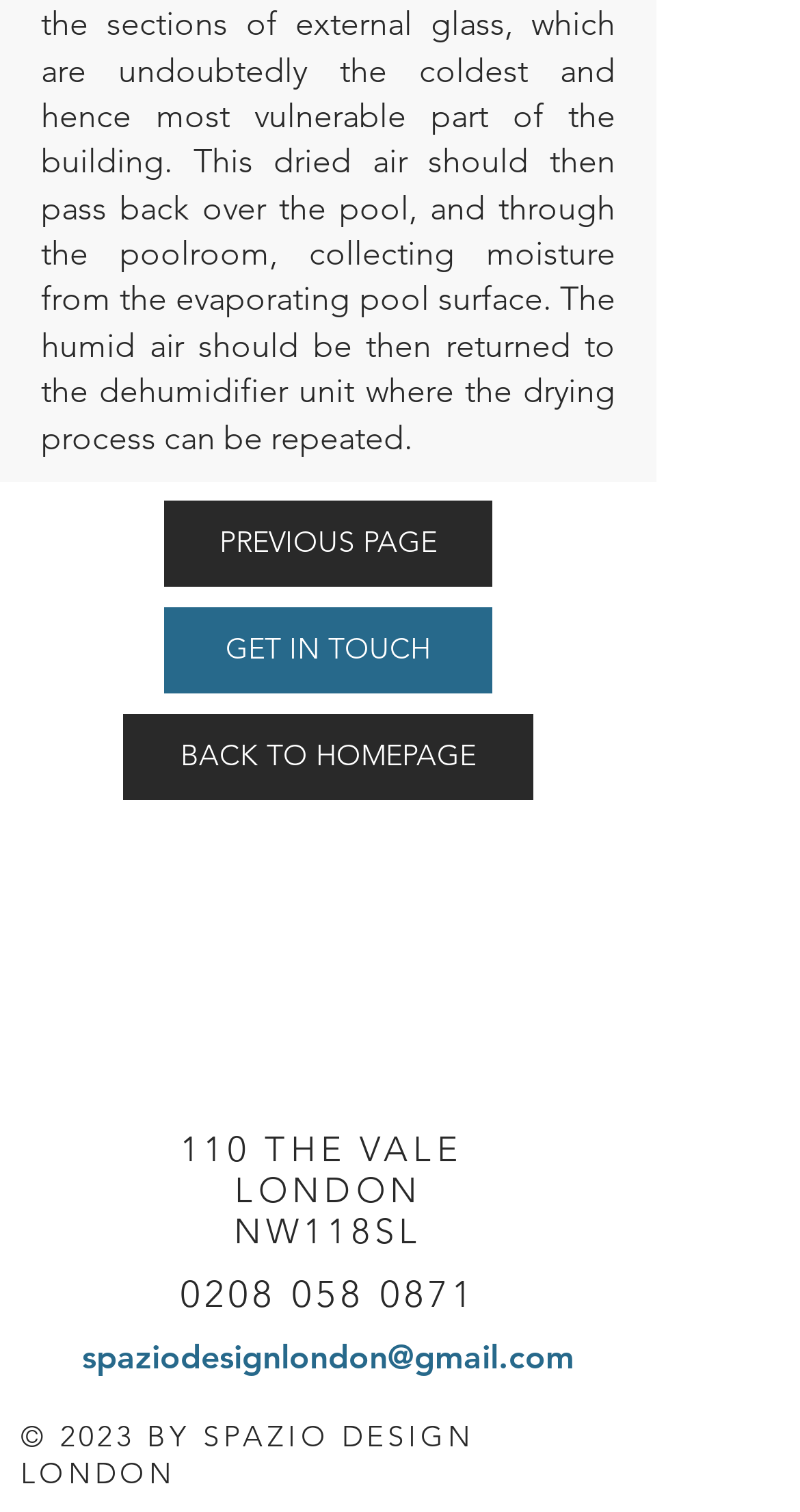Please find the bounding box coordinates in the format (top-left x, top-left y, bottom-right x, bottom-right y) for the given element description. Ensure the coordinates are floating point numbers between 0 and 1. Description: BACK TO HOMEPAGE

[0.154, 0.472, 0.667, 0.529]